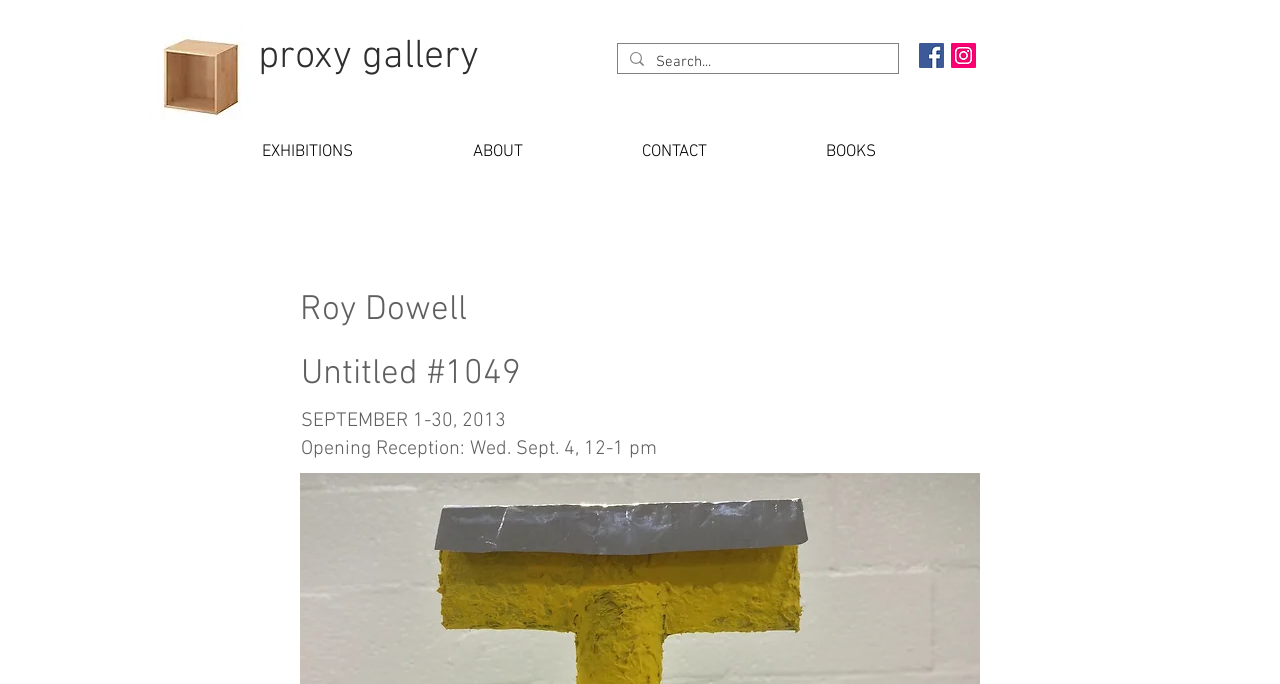Locate the bounding box coordinates of the clickable region necessary to complete the following instruction: "check Facebook social icon". Provide the coordinates in the format of four float numbers between 0 and 1, i.e., [left, top, right, bottom].

[0.718, 0.063, 0.738, 0.099]